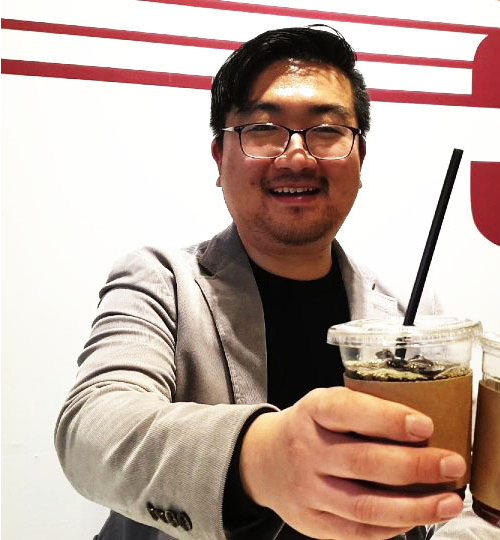What is the background of the image?
Using the information from the image, provide a comprehensive answer to the question.

The background of the image features bold red lines, which creates a modern and vibrant atmosphere, emphasizing the innovative and technological aspect of the scene.